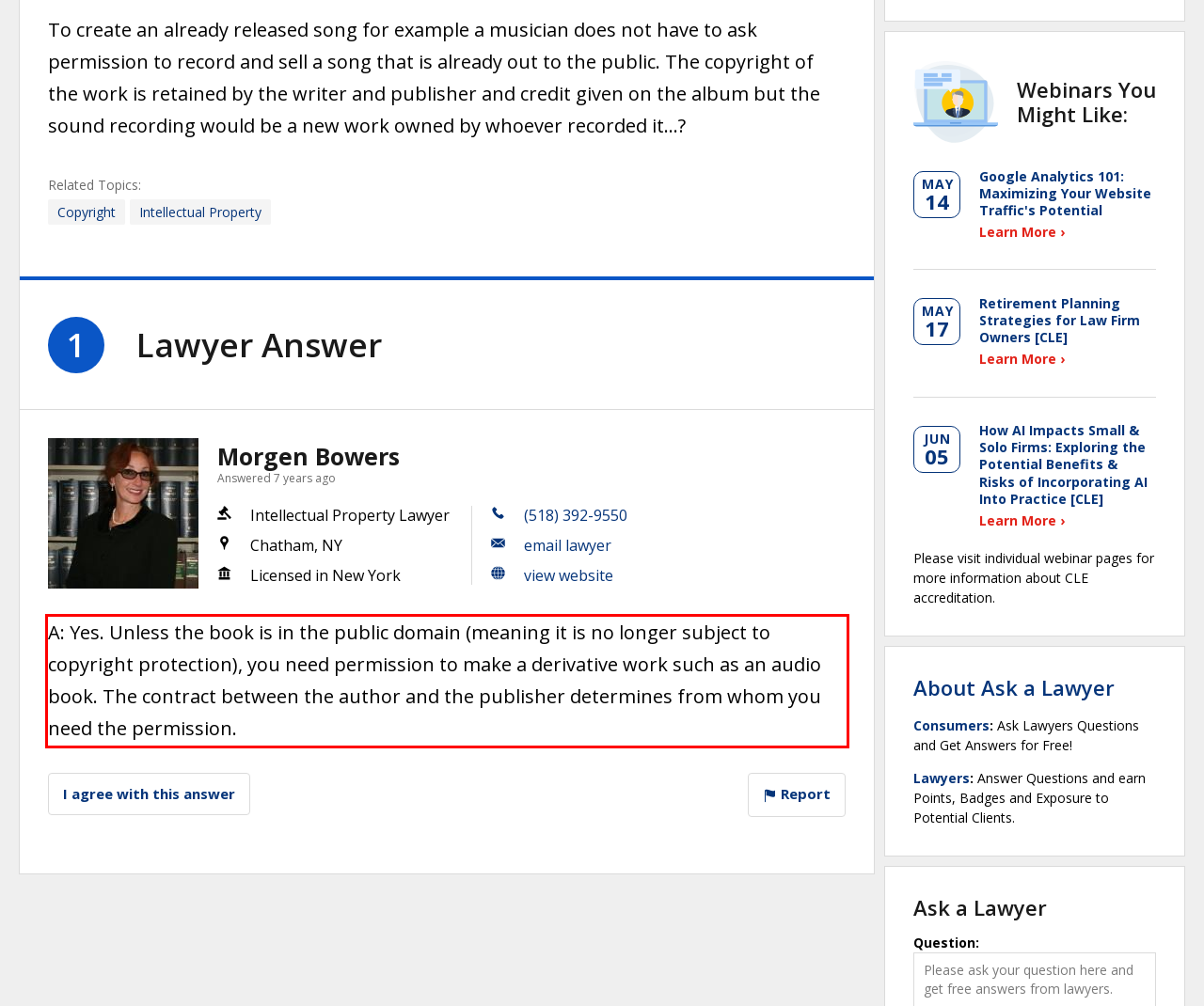Identify the text inside the red bounding box on the provided webpage screenshot by performing OCR.

A: Yes. Unless the book is in the public domain (meaning it is no longer subject to copyright protection), you need permission to make a derivative work such as an audio book. The contract between the author and the publisher determines from whom you need the permission.